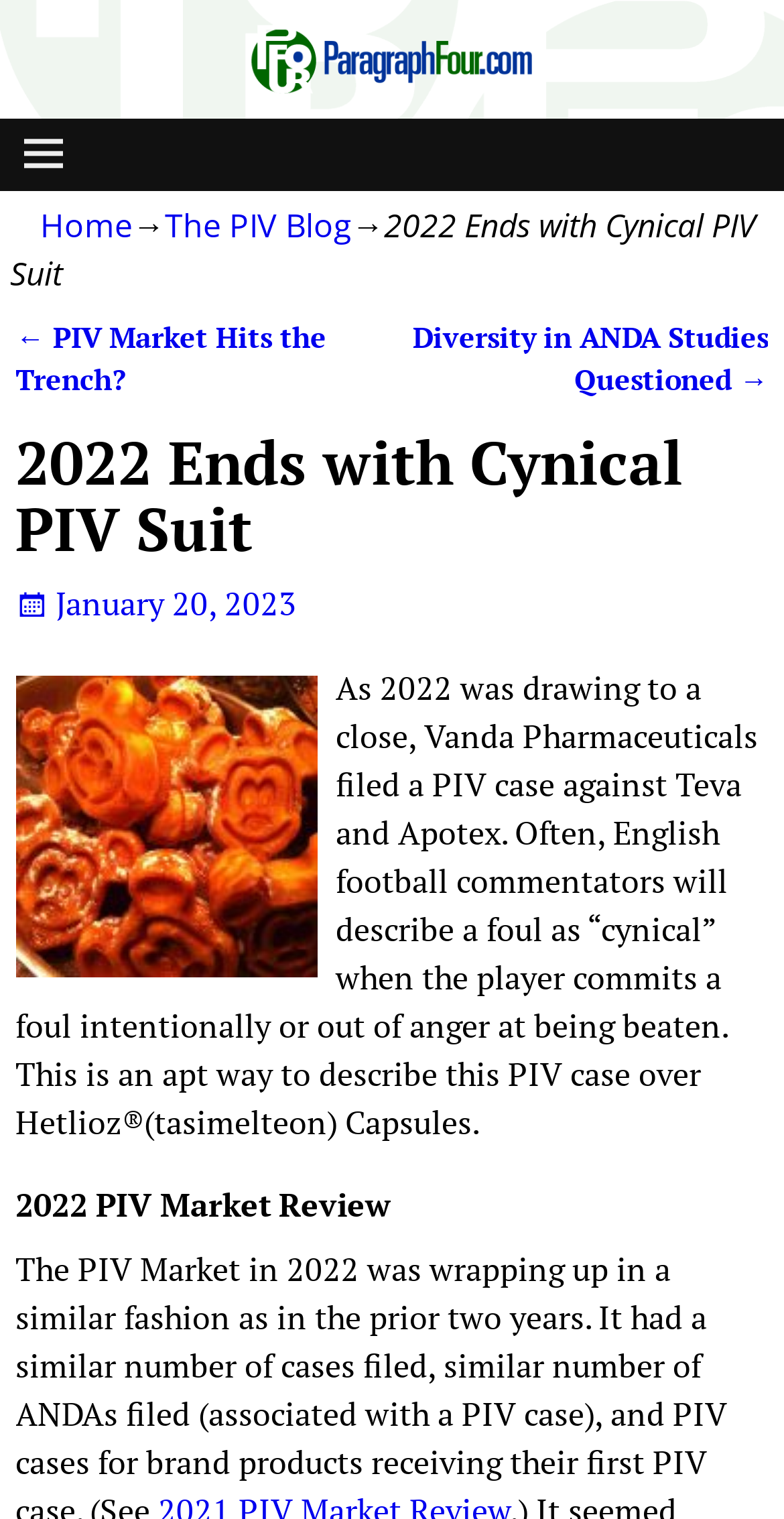Locate the primary headline on the webpage and provide its text.

2022 Ends with Cynical PIV Suit